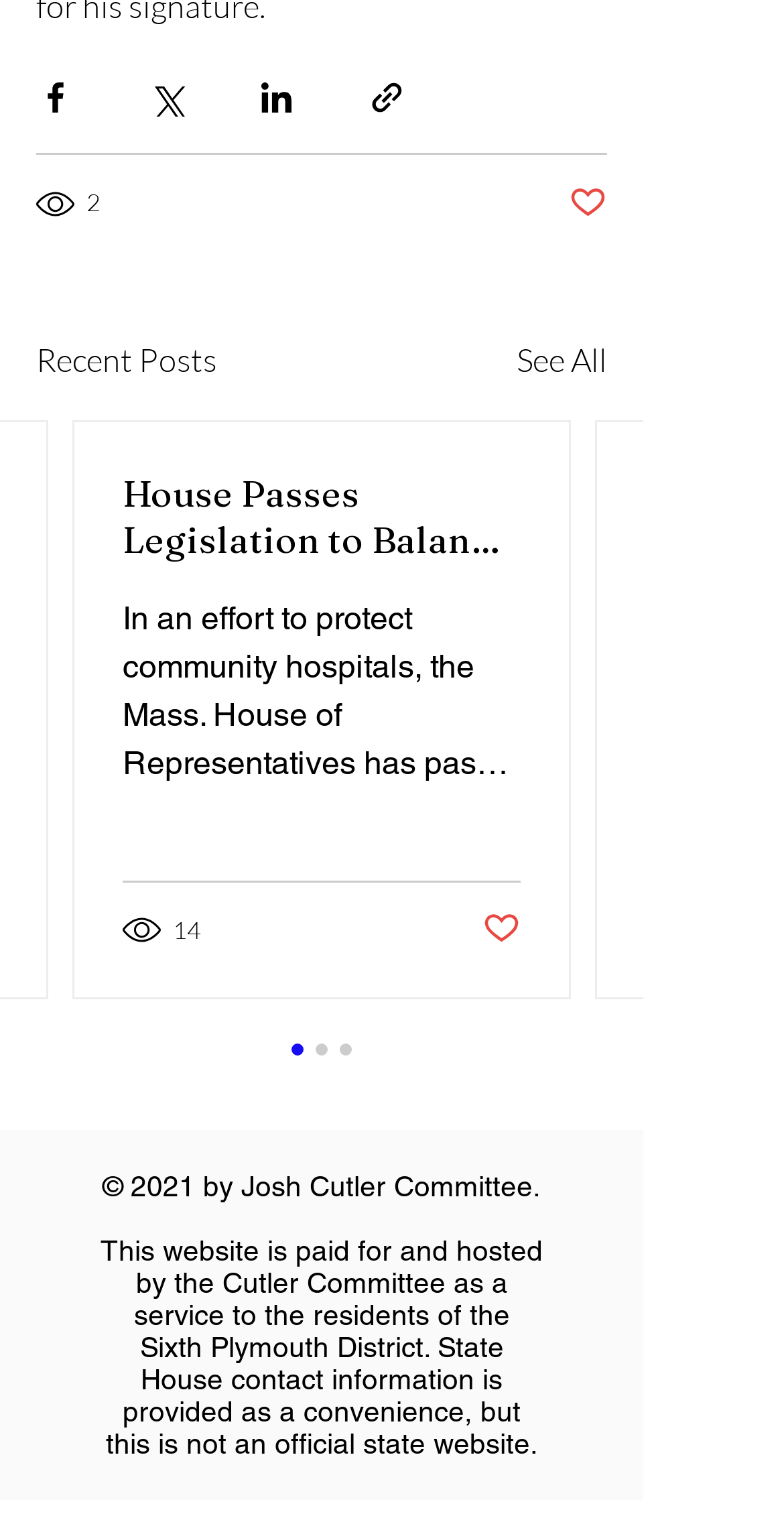Give a one-word or one-phrase response to the question: 
How many views does the first article have?

14 views